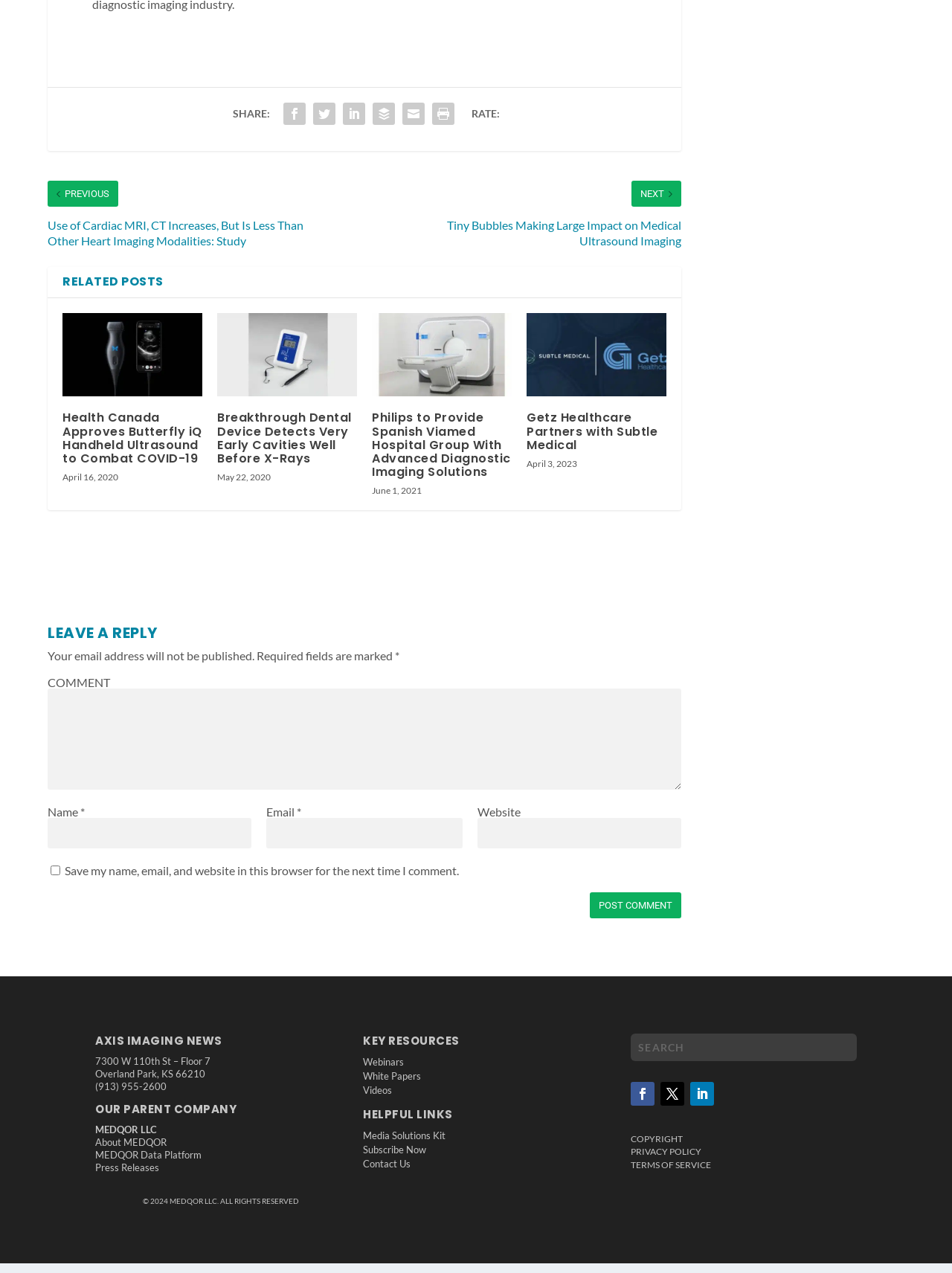What is the purpose of the 'SHARE:' section?
Please answer the question as detailed as possible based on the image.

The 'SHARE:' section is located at the top of the webpage and contains several social media icons, indicating that it is intended for users to share the posts on the webpage with others on various social media platforms.